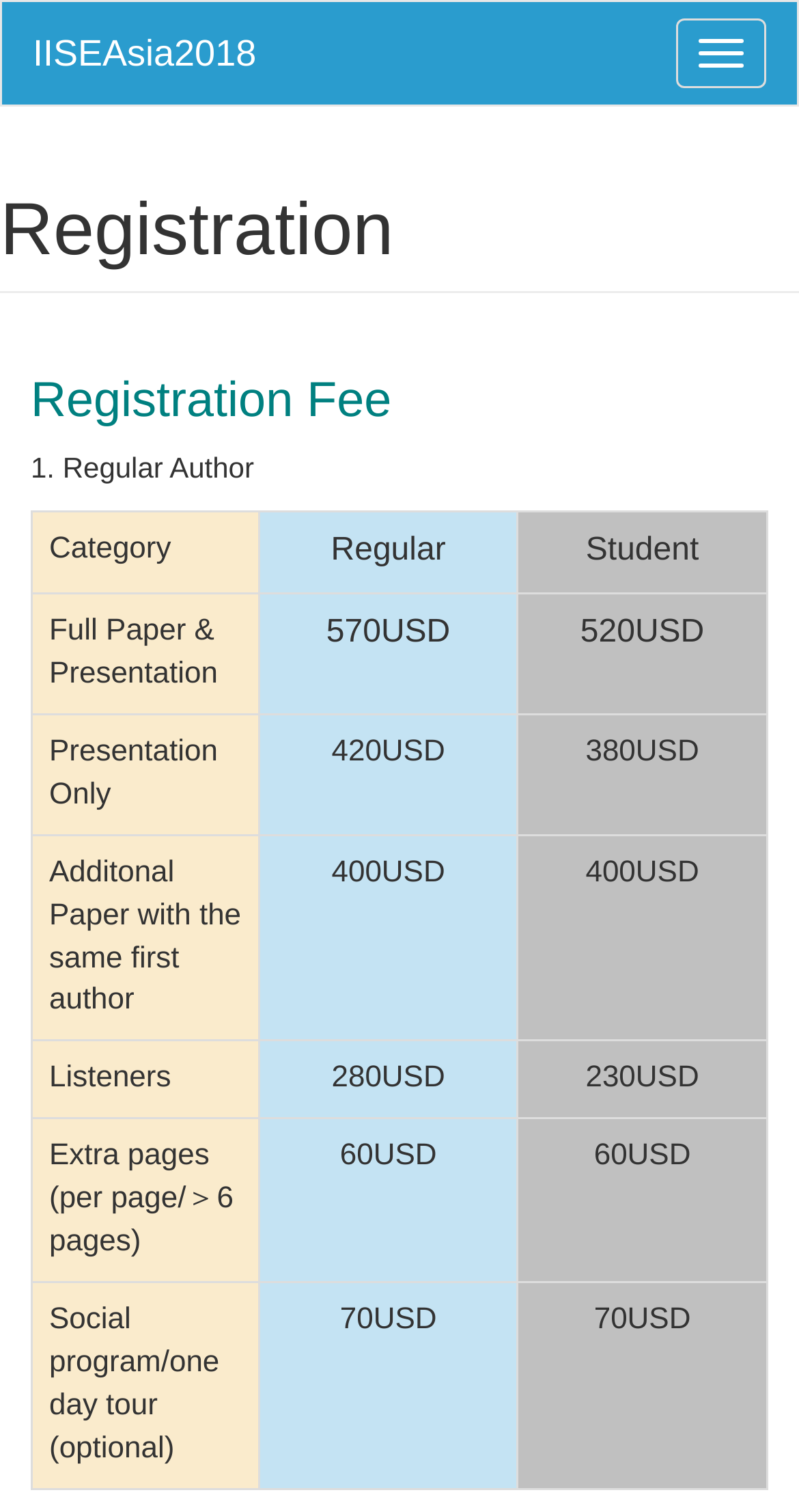Provide the bounding box coordinates of the HTML element described by the text: "parent_node: Toggle navigation".

[0.003, 0.001, 0.359, 0.069]